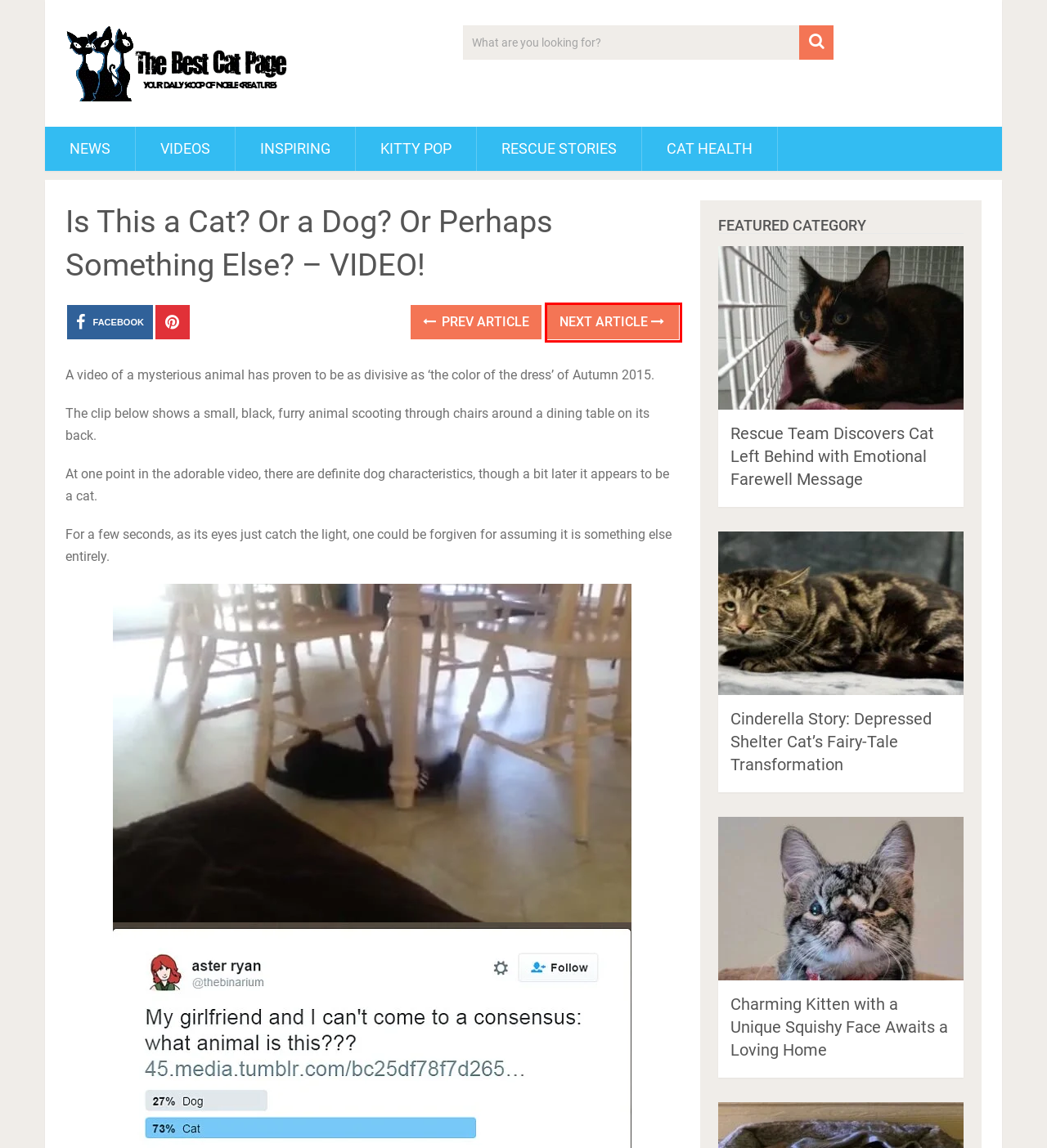You have a screenshot showing a webpage with a red bounding box highlighting an element. Choose the webpage description that best fits the new webpage after clicking the highlighted element. The descriptions are:
A. Charming Kitten with a Unique Squishy Face Awaits a Loving Home
B. Rescue Team Discovers Cat Left Behind with Emotional Farewell Message
C. Cat Health Archives - The Best Cat Page
D. Videos Archives - The Best Cat Page
E. KITTY POP Archives - The Best Cat Page
F. Rescue Stories Archives - The Best Cat Page
G. News Archives - The Best Cat Page
H. Lucky Cat Who Had Been Missing for 9 Long Years is Re-united With Original Owner!

H